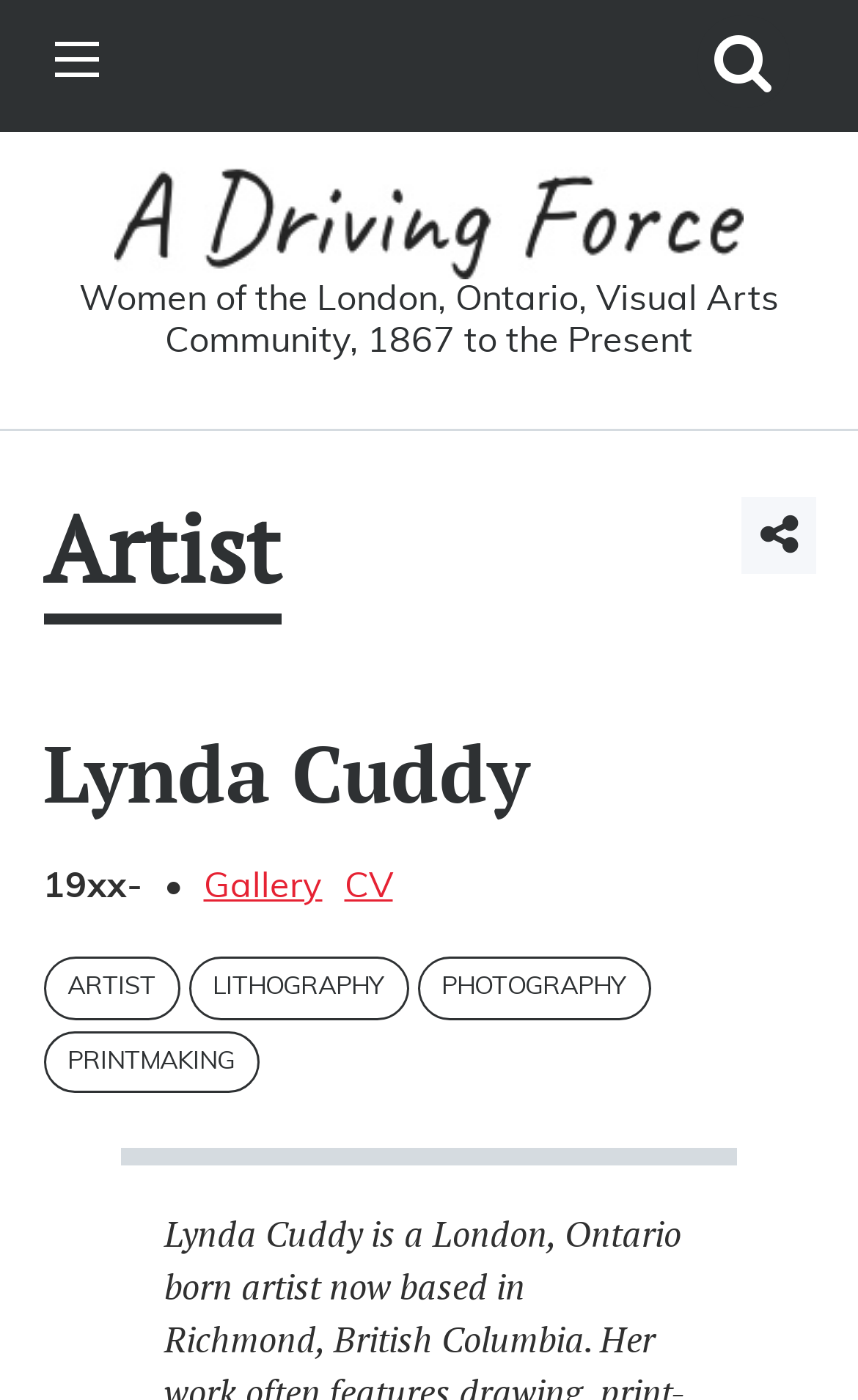Determine the bounding box coordinates for the clickable element required to fulfill the instruction: "Open page share options". Provide the coordinates as four float numbers between 0 and 1, i.e., [left, top, right, bottom].

[0.863, 0.355, 0.953, 0.41]